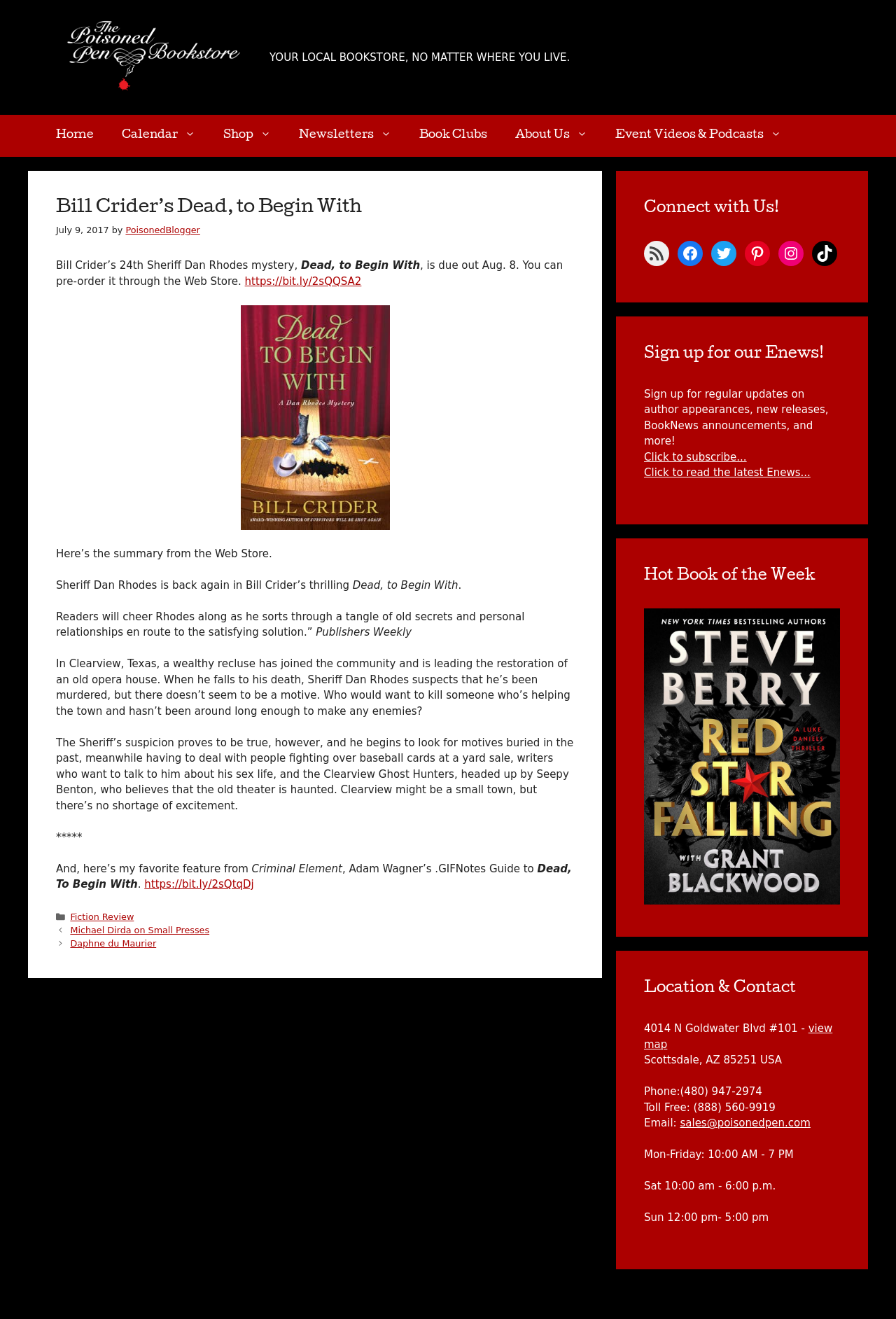Can you find the bounding box coordinates for the element to click on to achieve the instruction: "View the 'Event Videos & Podcasts' section"?

[0.687, 0.099, 0.852, 0.107]